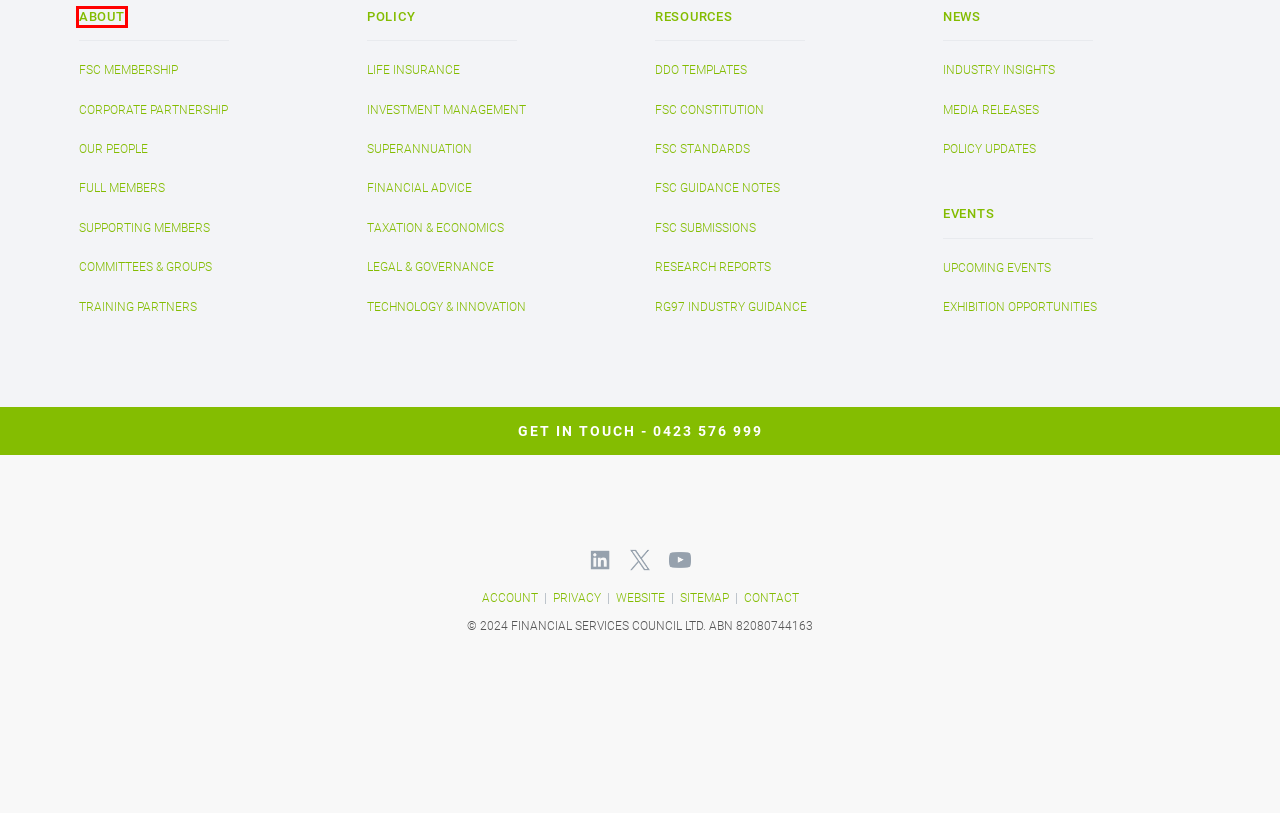You are given a screenshot of a webpage within which there is a red rectangle bounding box. Please choose the best webpage description that matches the new webpage after clicking the selected element in the bounding box. Here are the options:
A. FSC People - Financial Services Council
B. KODA. Digital Agency
C. About - Financial Services Council
D. Legal & Governance - Financial Services Council
E. Media Releases - Financial Services Council
F. Research Reports & Publications - Financial Services Council
G. Committees & Groups - Financial Services Council
H. Investment Management - Financial Services Council

C